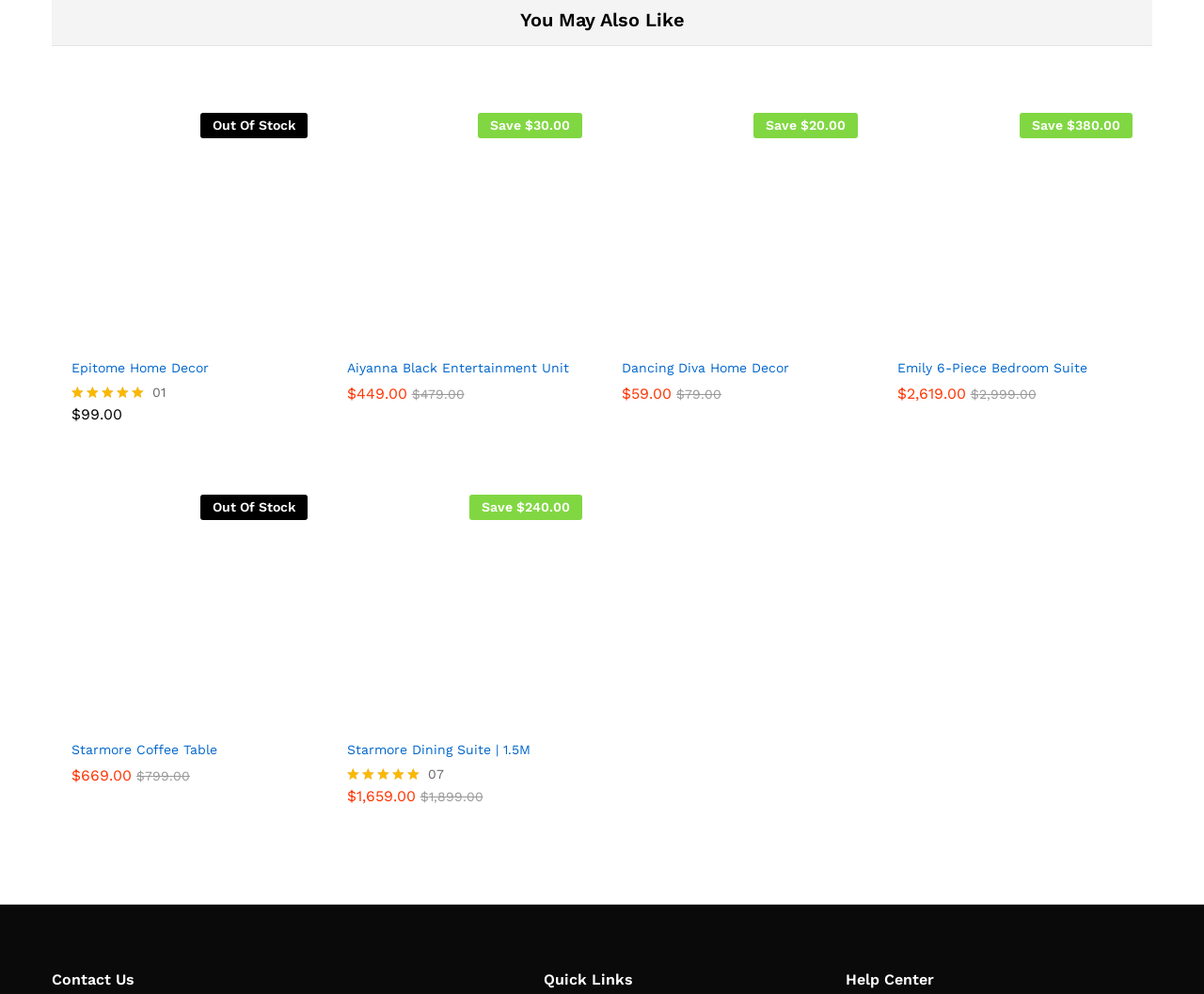Identify the bounding box coordinates for the region of the element that should be clicked to carry out the instruction: "View details of Epitome Home Decor". The bounding box coordinates should be four float numbers between 0 and 1, i.e., [left, top, right, bottom].

[0.059, 0.113, 0.255, 0.35]